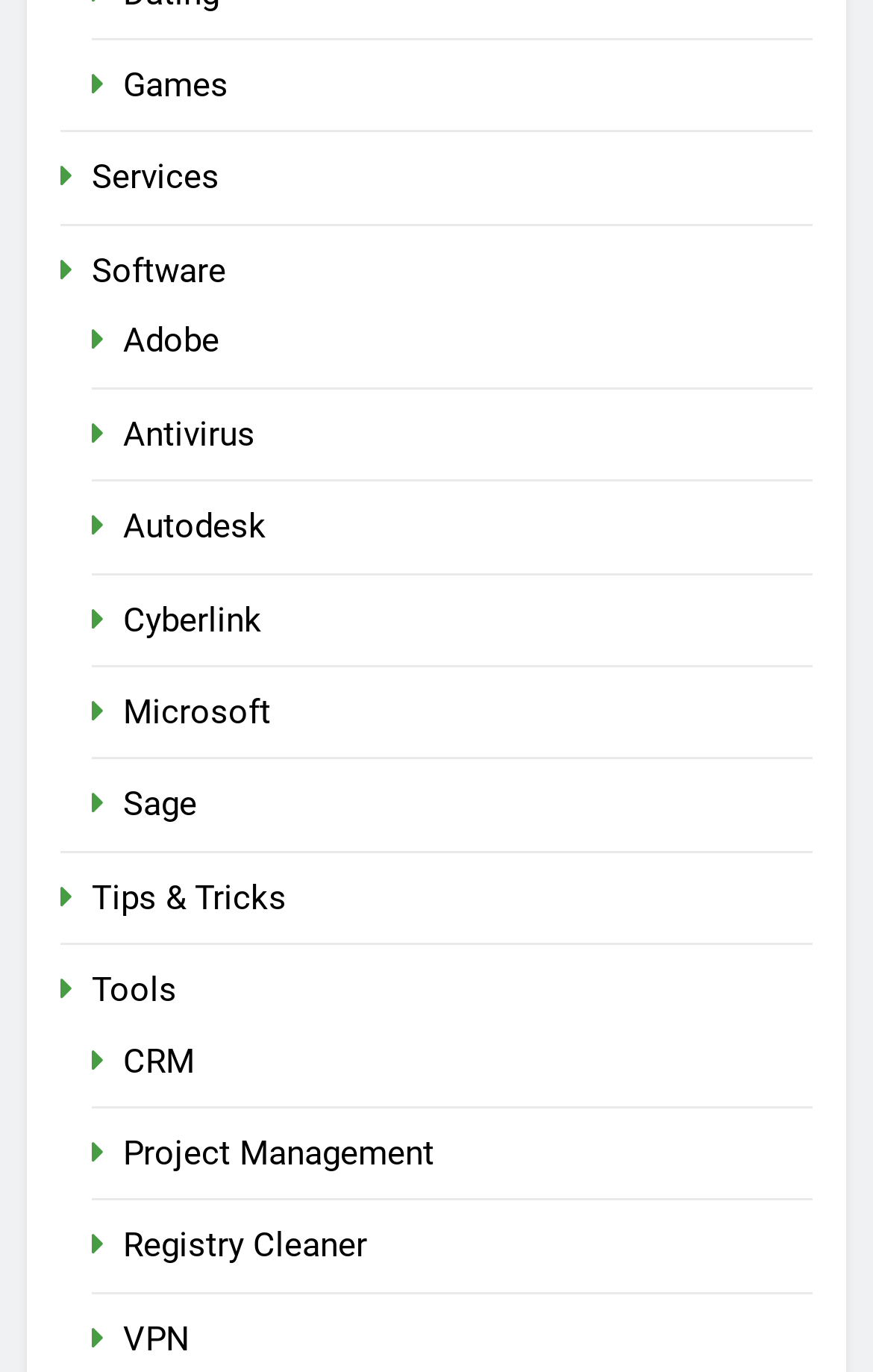What is the first link on the webpage?
Based on the screenshot, provide a one-word or short-phrase response.

Games